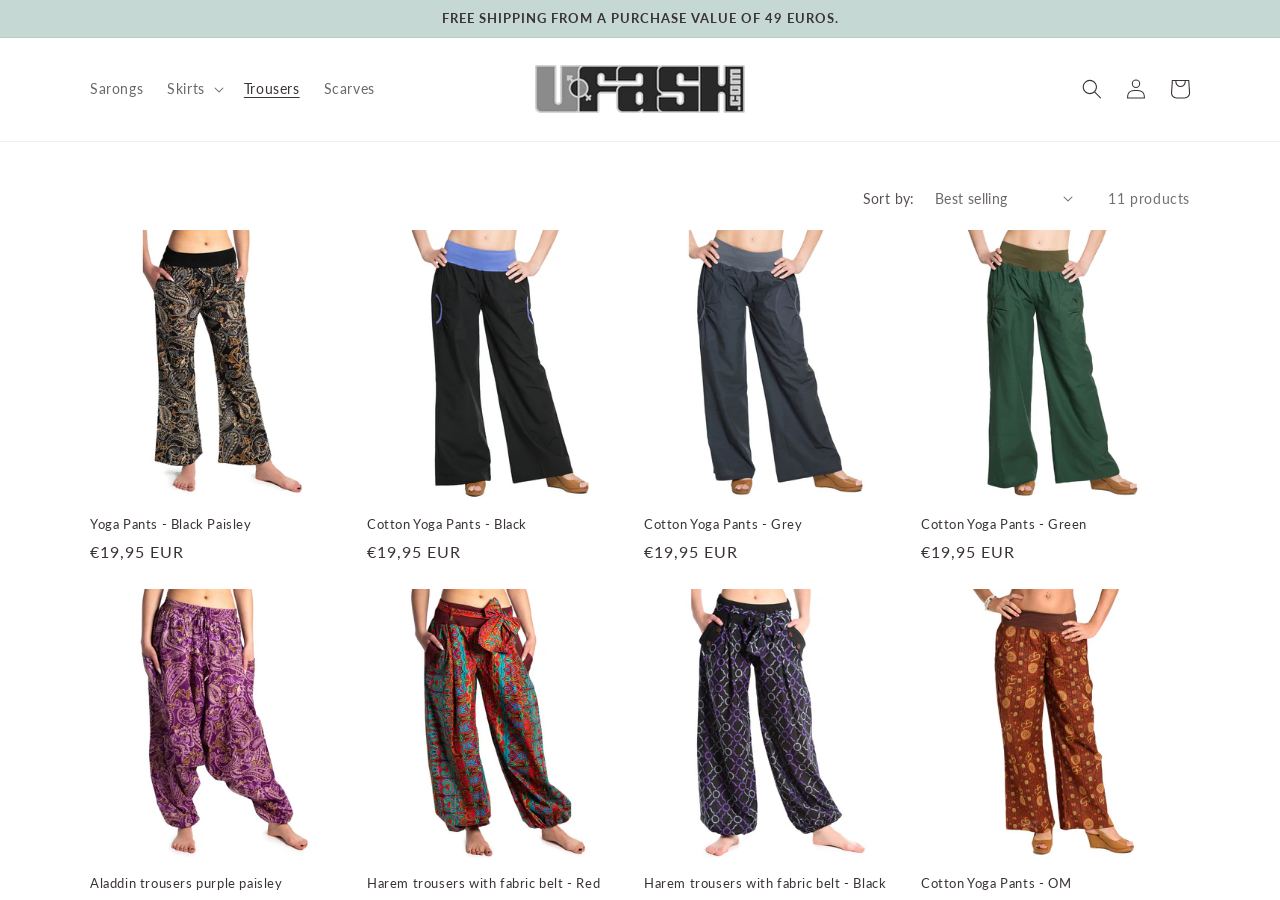Determine the bounding box coordinates of the clickable element to achieve the following action: 'View the 'Yoga Pants - Black Paisley' product'. Provide the coordinates as four float values between 0 and 1, formatted as [left, top, right, bottom].

[0.07, 0.573, 0.28, 0.592]